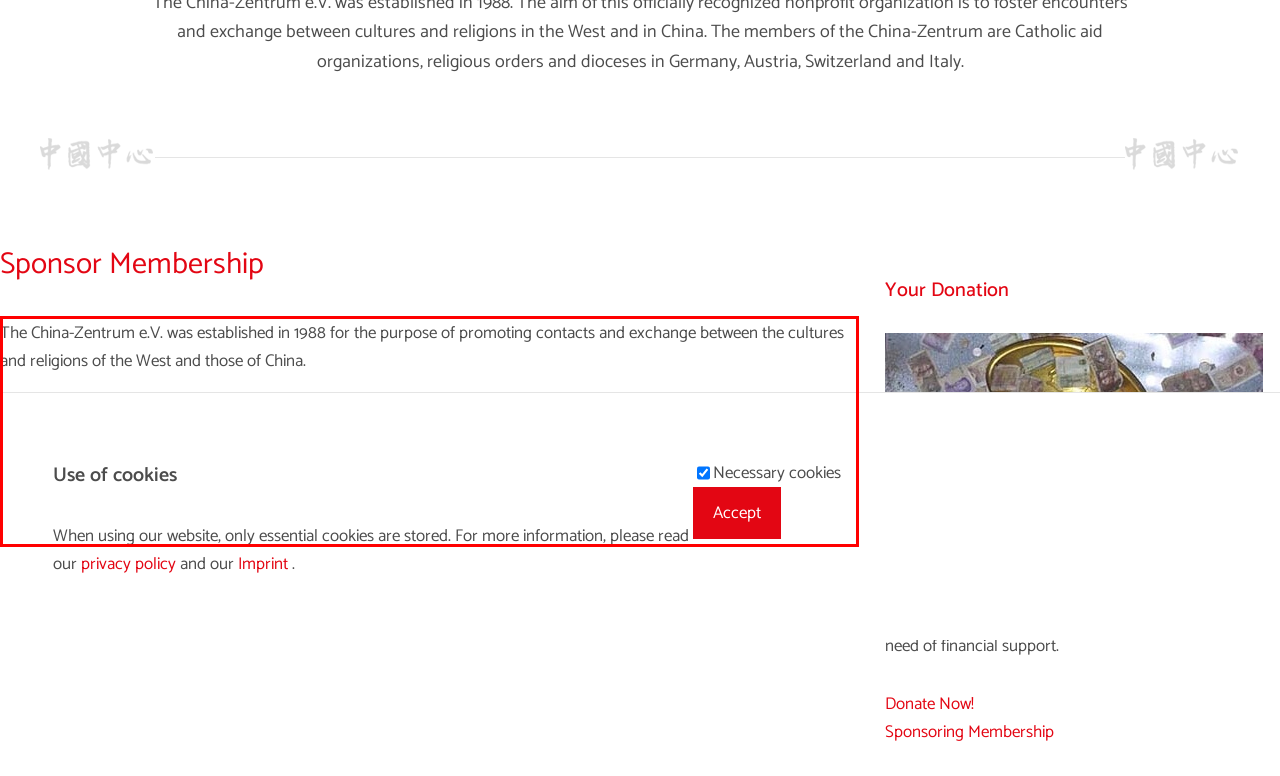Examine the webpage screenshot and use OCR to obtain the text inside the red bounding box.

The China-Zentrum e.V. was established in 1988 for the purpose of promoting contacts and exchange between the cultures and religions of the West and those of China. In order to carry out these tasks, the China-Zentrum depends on financial support and donations. The possibility of sponsor membership exists since 2008. The minimum annual contribution for individuals is EUR 100.00 and for institutions EUR 500.00. Sponsoring members are regularly informed about our work, receive our journals, and are invited to meetings and events.